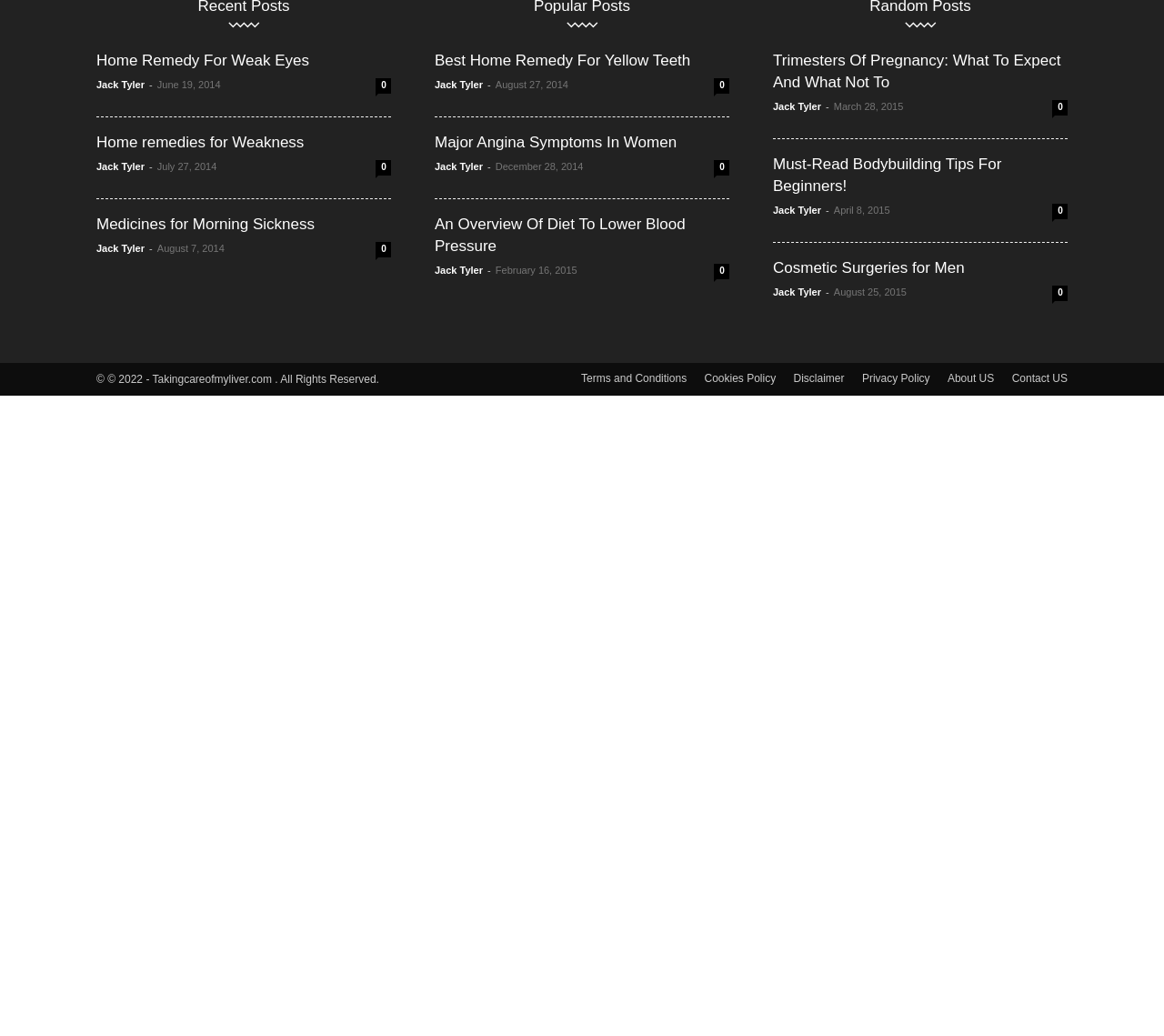Predict the bounding box coordinates of the area that should be clicked to accomplish the following instruction: "Read 'Must-Read Bodybuilding Tips For Beginners!' article". The bounding box coordinates should consist of four float numbers between 0 and 1, i.e., [left, top, right, bottom].

[0.664, 0.01, 0.917, 0.052]